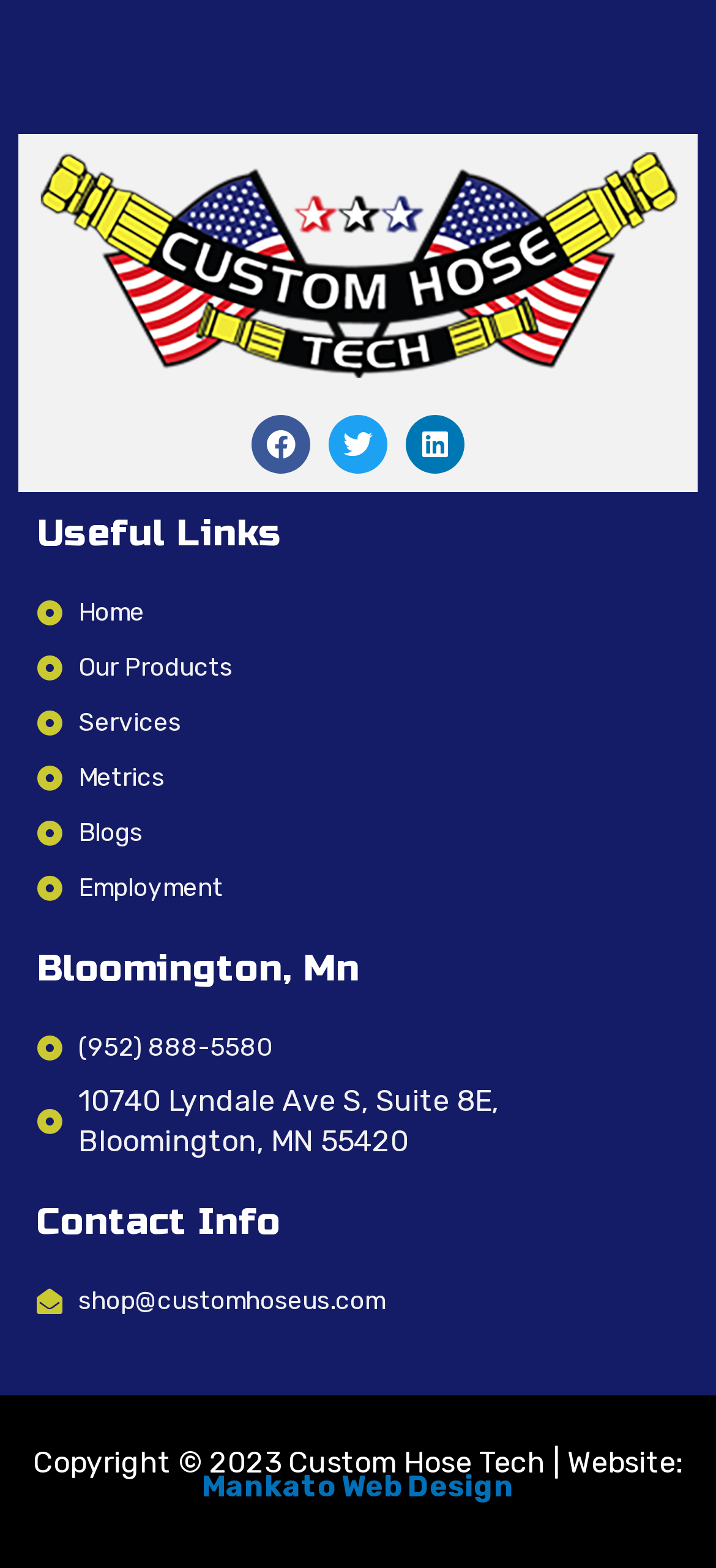Determine the bounding box coordinates for the region that must be clicked to execute the following instruction: "Search for products".

None